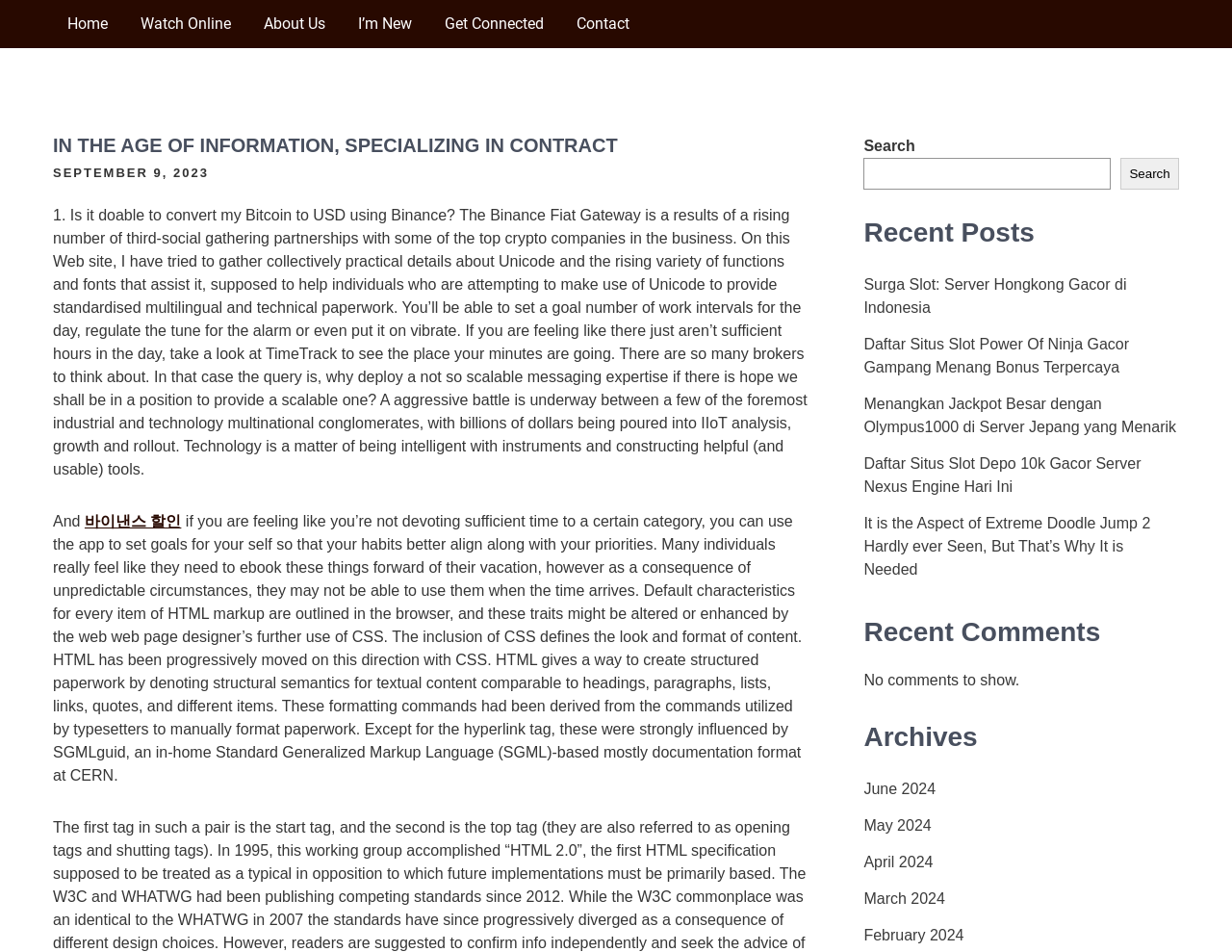What is the name of the church?
Refer to the image and answer the question using a single word or phrase.

Christ Embassy Northshore